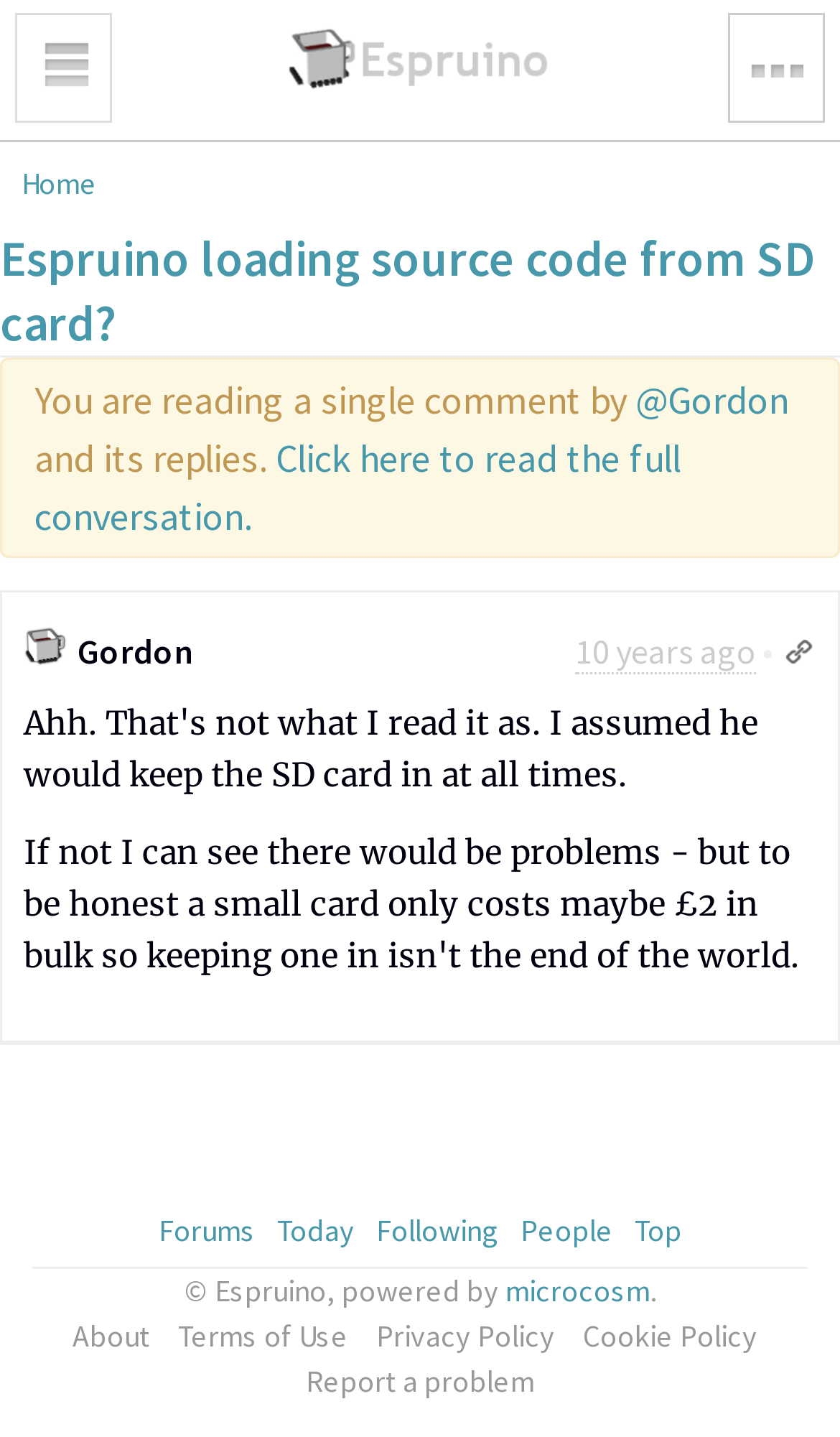What is the username of the comment author?
Identify the answer in the screenshot and reply with a single word or phrase.

@Gordon